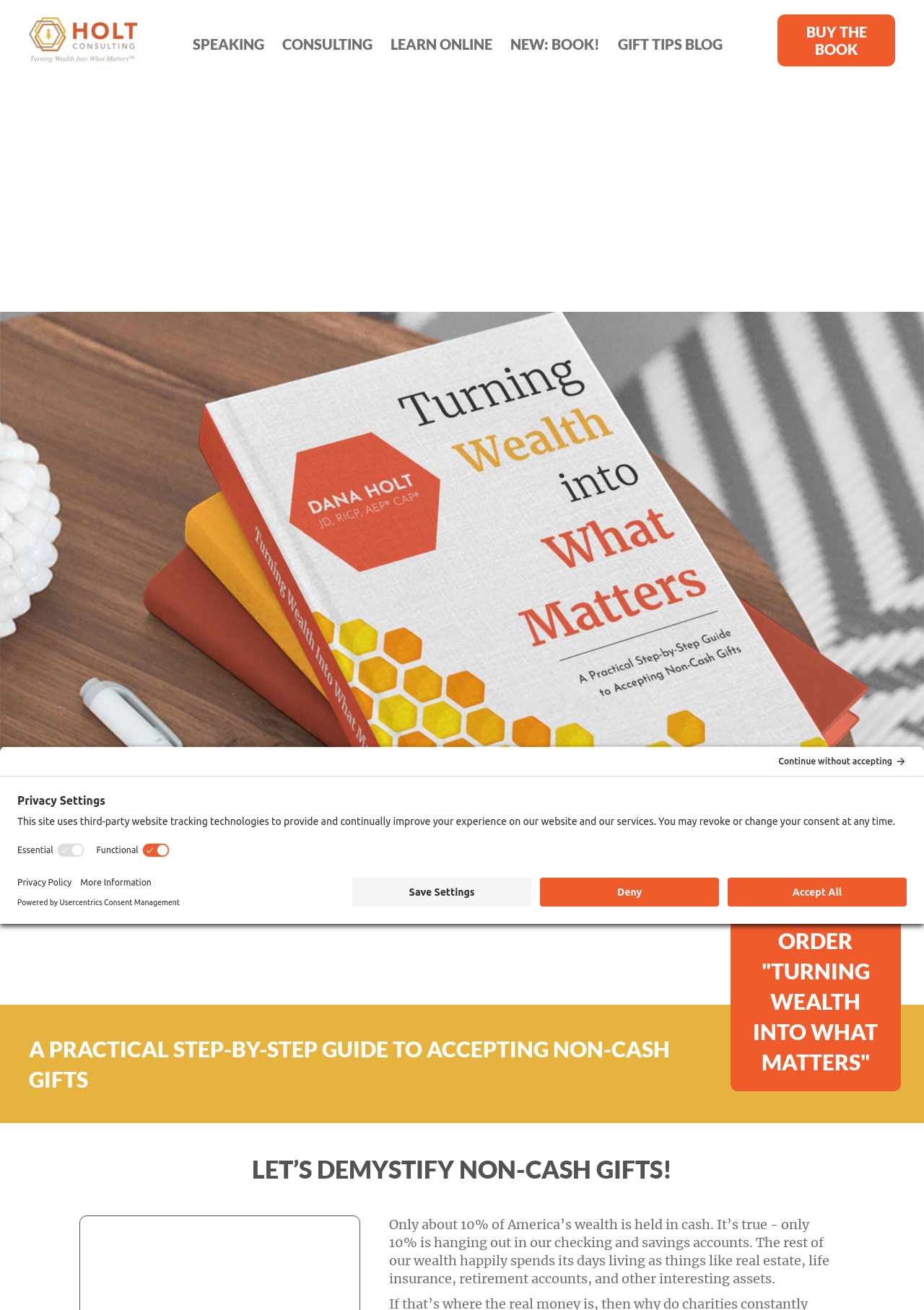Respond to the following question using a concise word or phrase: 
What is the theme of the webpage content?

Wealth management